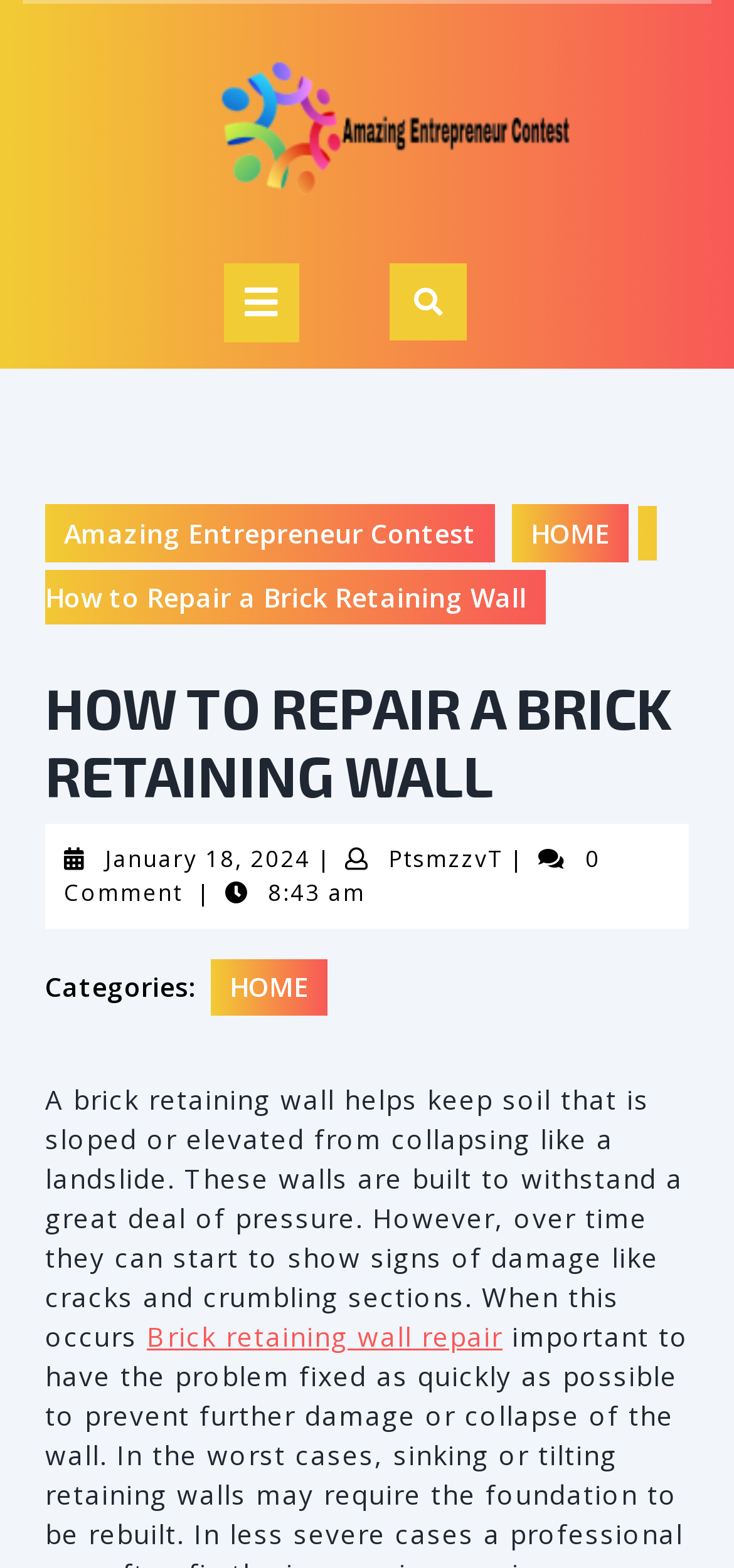Please provide the main heading of the webpage content.

HOW TO REPAIR A BRICK RETAINING WALL